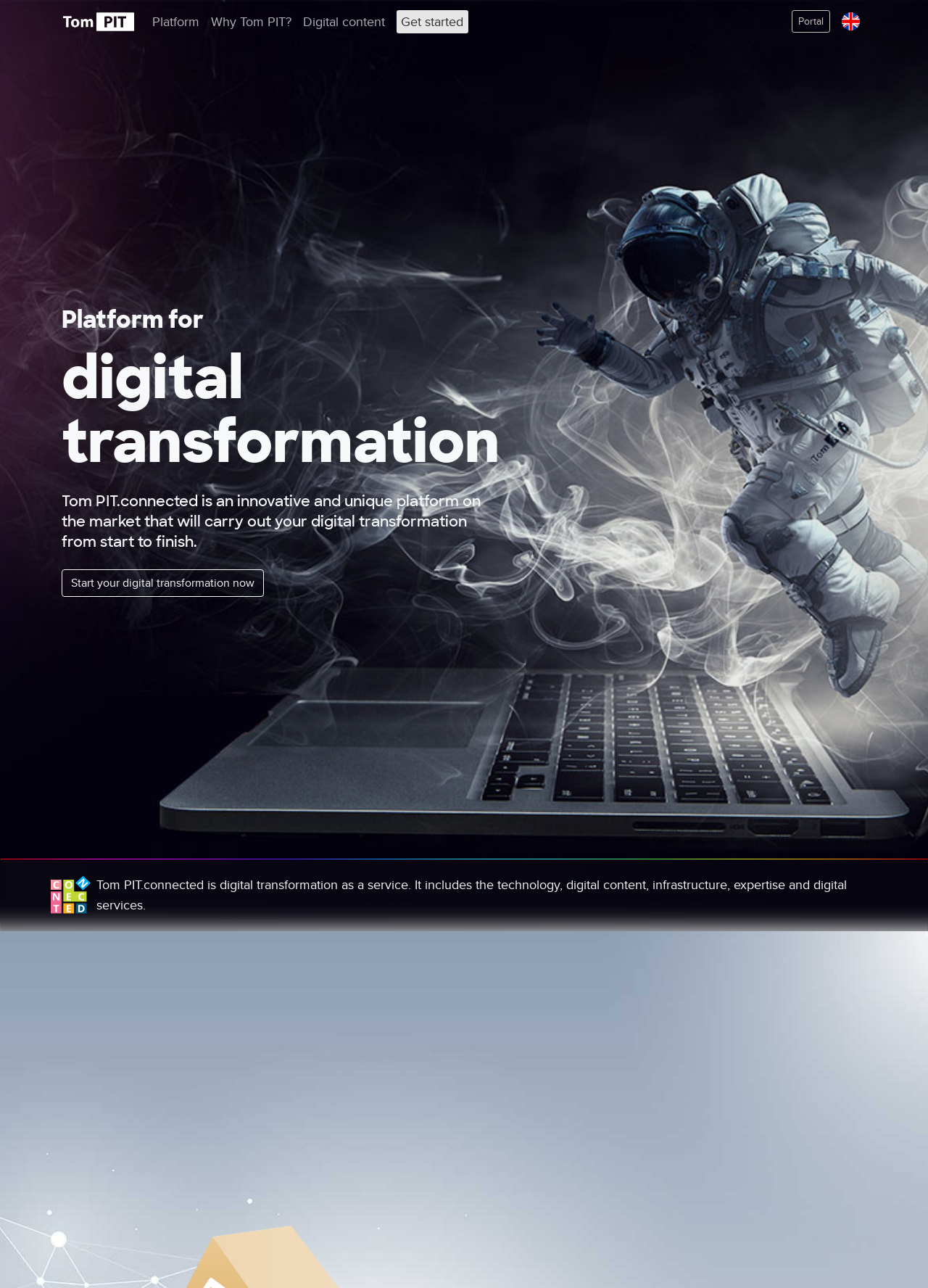Based on what you see in the screenshot, provide a thorough answer to this question: What is Tom PIT.connected?

Based on the webpage, Tom PIT.connected is described as a comprehensive digital transformation platform that includes technology, digital content, infrastructure, expertise, and digital services.